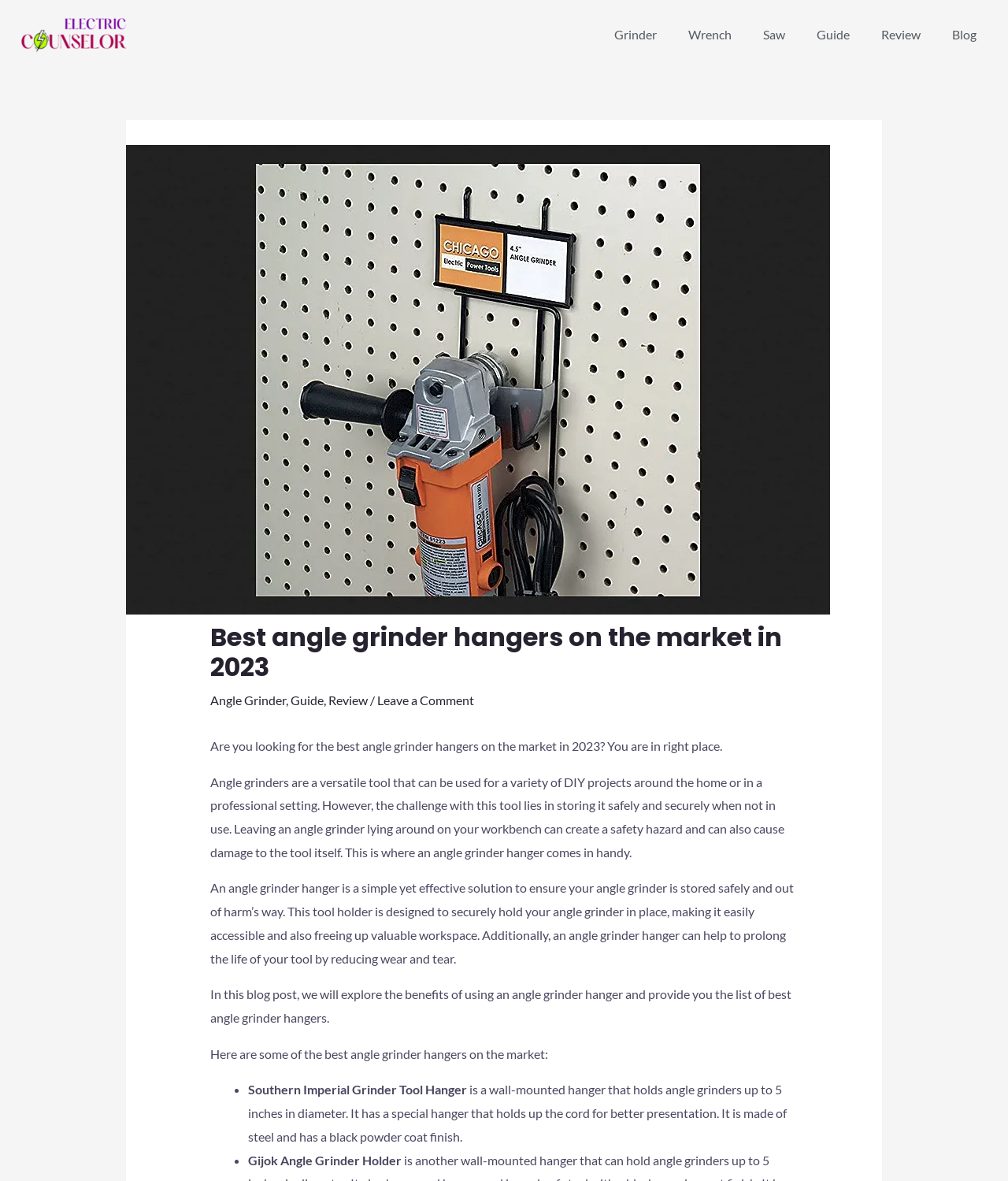Provide a brief response to the question below using a single word or phrase: 
What is the list of best angle grinder hangers provided on the webpage?

Southern Imperial Grinder Tool Hanger, Gijok Angle Grinder Holder